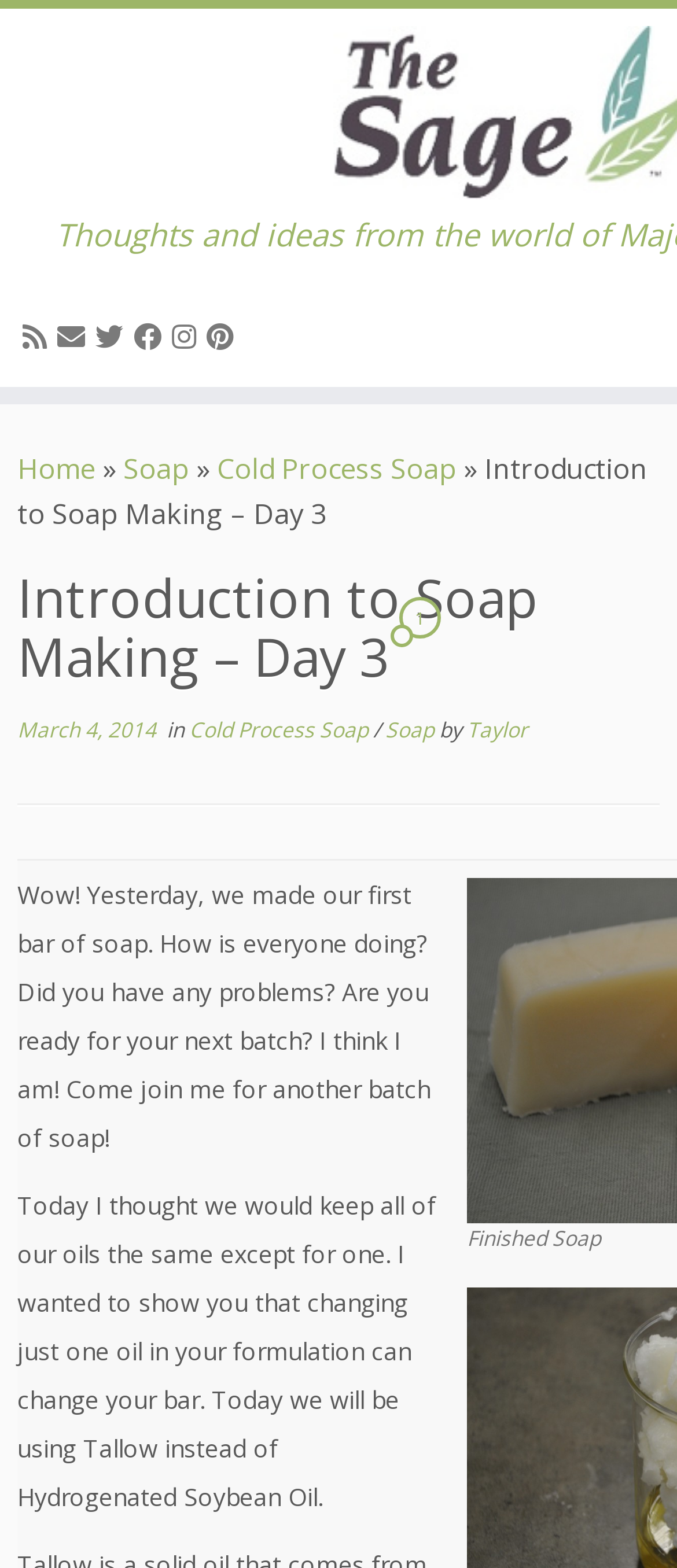Please examine the image and answer the question with a detailed explanation:
What is the category of the post?

The category of the post can be inferred from the breadcrumbs navigation, where it says 'Soap > Cold Process Soap > Introduction to Soap Making – Day 3'.